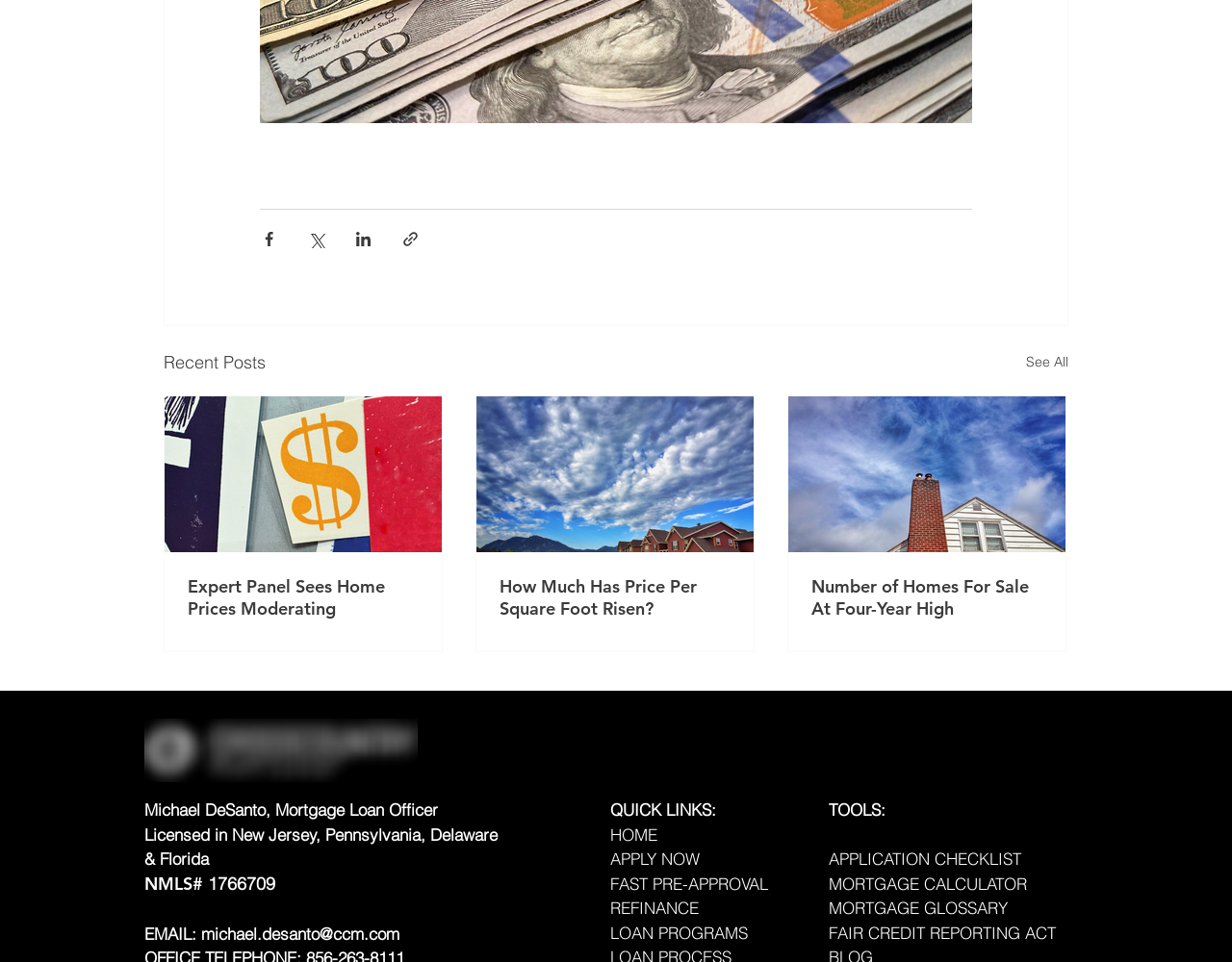What is the topic of the first article?
Answer the question in a detailed and comprehensive manner.

I found the answer by looking at the article element at coordinates [0.134, 0.412, 0.359, 0.677]. Inside this article, I found a link element with the text 'Expert Panel Sees Home Prices Moderating' at coordinates [0.152, 0.598, 0.34, 0.644]. This text is likely to be the topic of the first article.